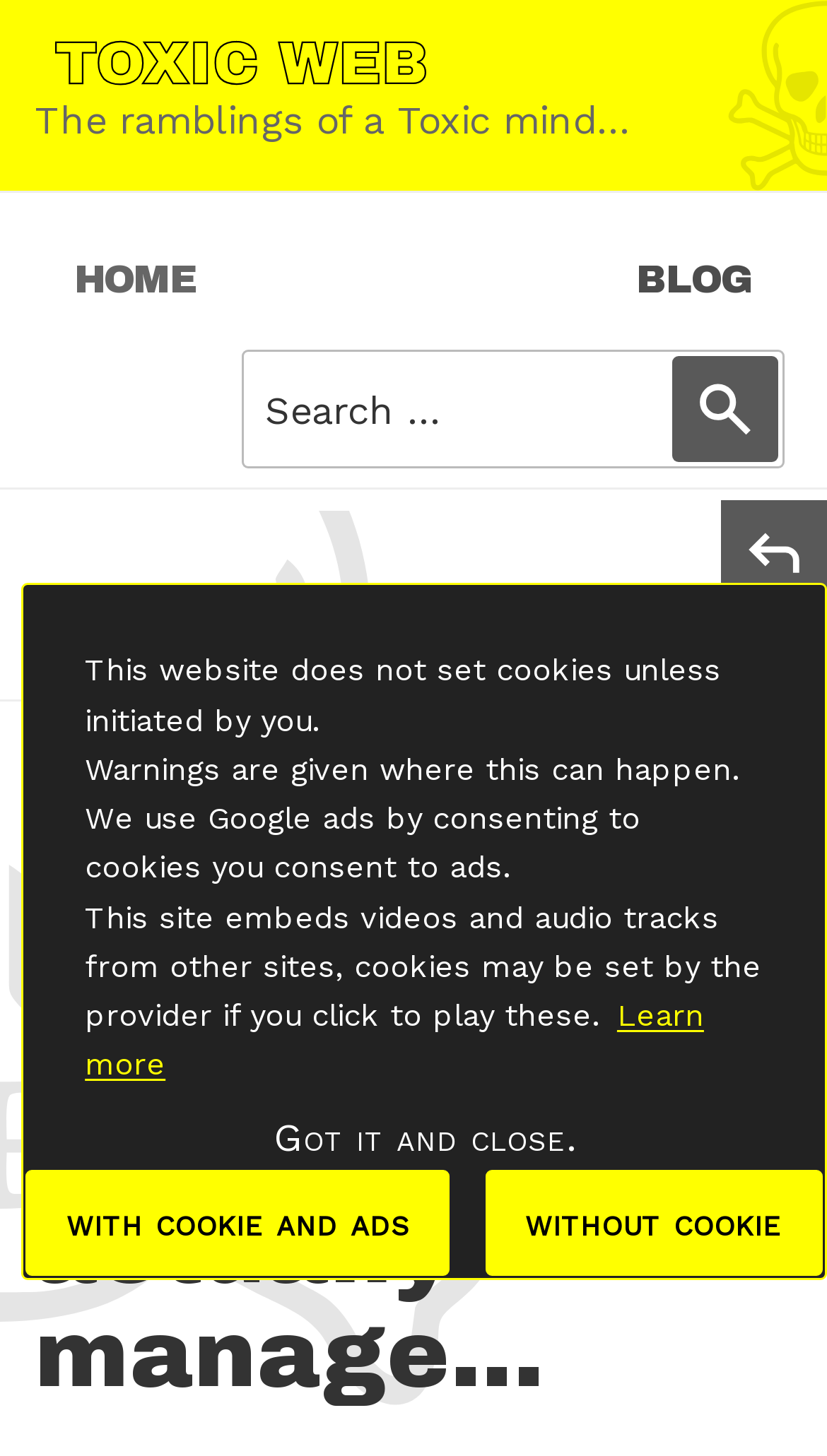Look at the image and give a detailed response to the following question: Is there a search function on this webpage?

I can see a search box with a label 'Search for:' and a search button, which indicates that there is a search function on this webpage.